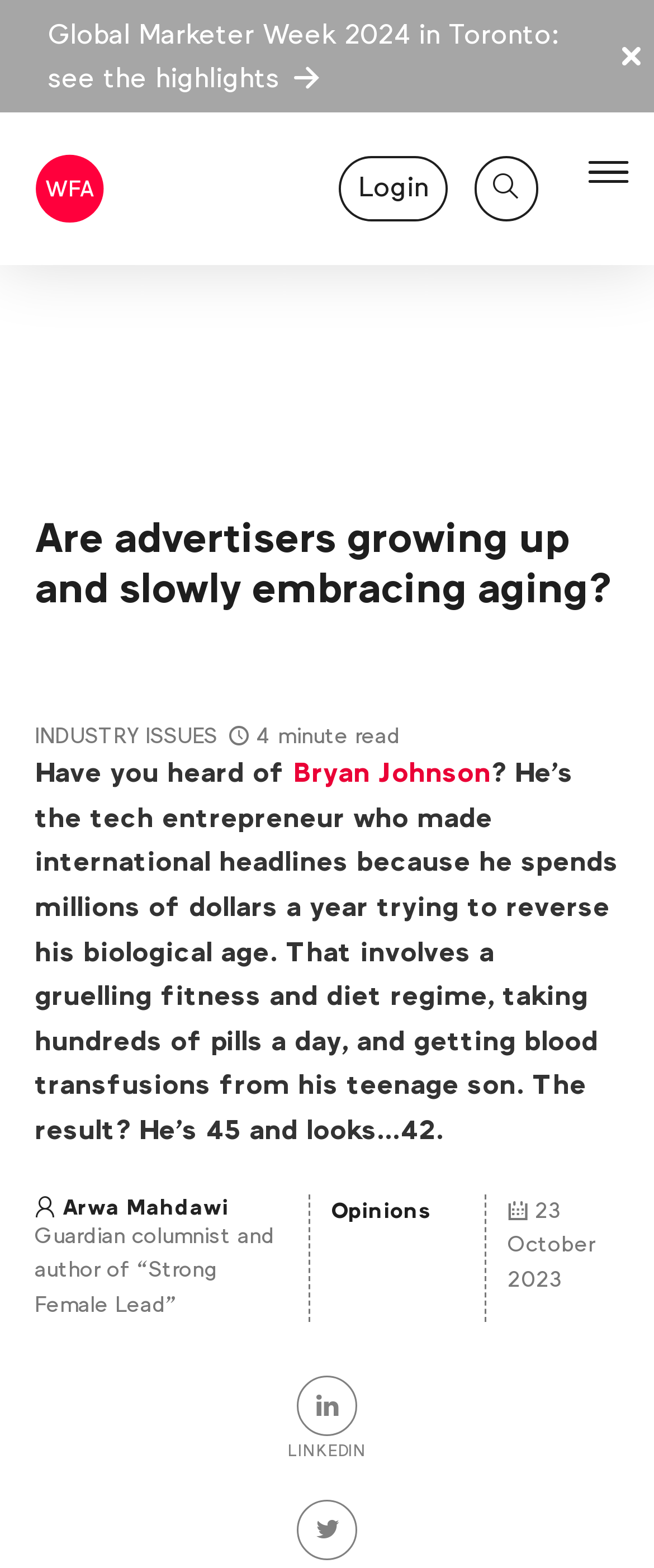What is the name of the organization mentioned in the top-left corner of the webpage?
Please give a detailed answer to the question using the information shown in the image.

I found the answer by looking at the top-left corner of the webpage, where it says 'WFA' with an image of the organization's logo.